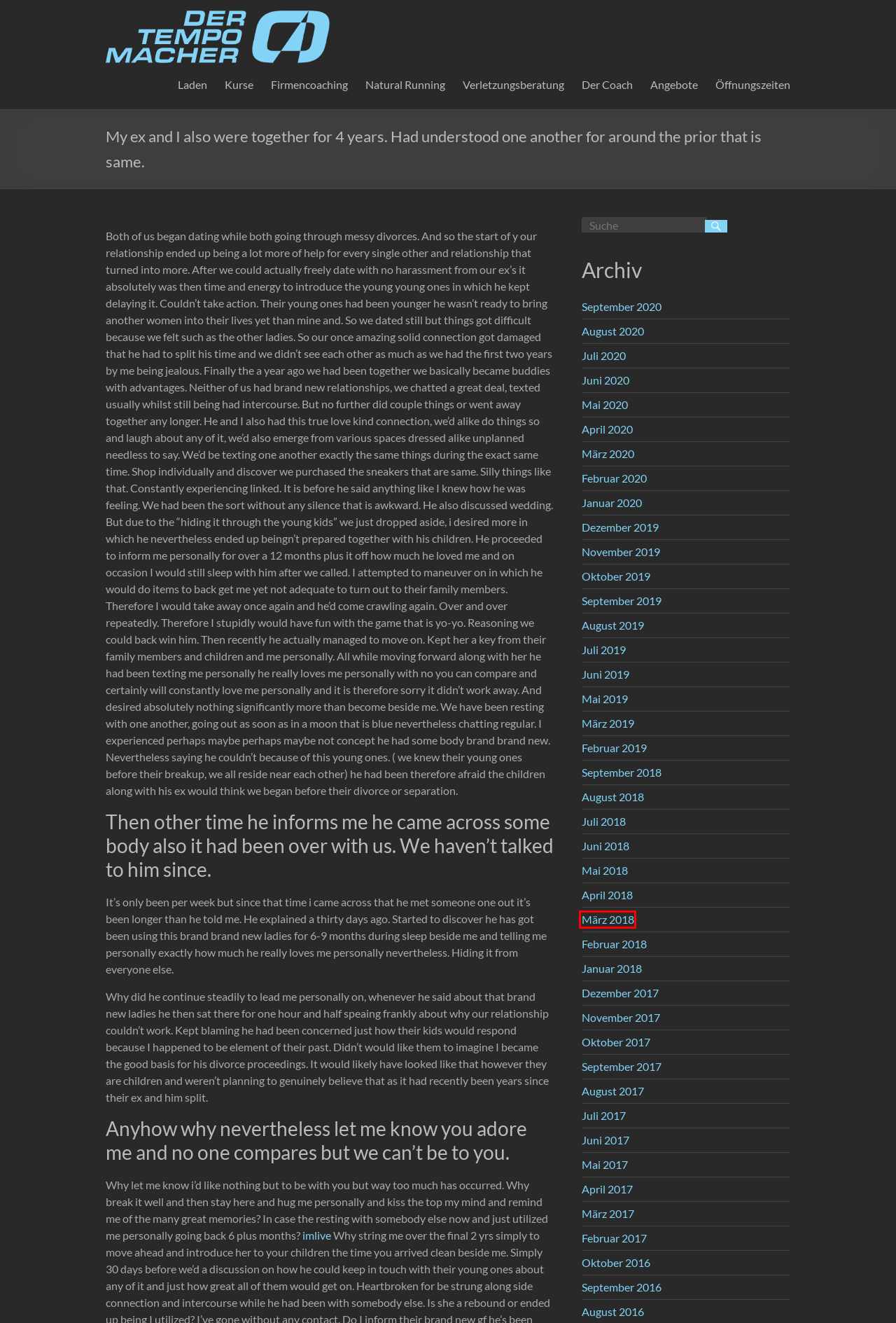Consider the screenshot of a webpage with a red bounding box around an element. Select the webpage description that best corresponds to the new page after clicking the element inside the red bounding box. Here are the candidates:
A. Februar 2019 – Der Tempomacher
B. Januar 2018 – Der Tempomacher
C. Firmencoaching – Der Tempomacher
D. März 2019 – Der Tempomacher
E. Juni 2019 – Der Tempomacher
F. Dezember 2017 – Der Tempomacher
G. März 2018 – Der Tempomacher
H. Dezember 2019 – Der Tempomacher

G